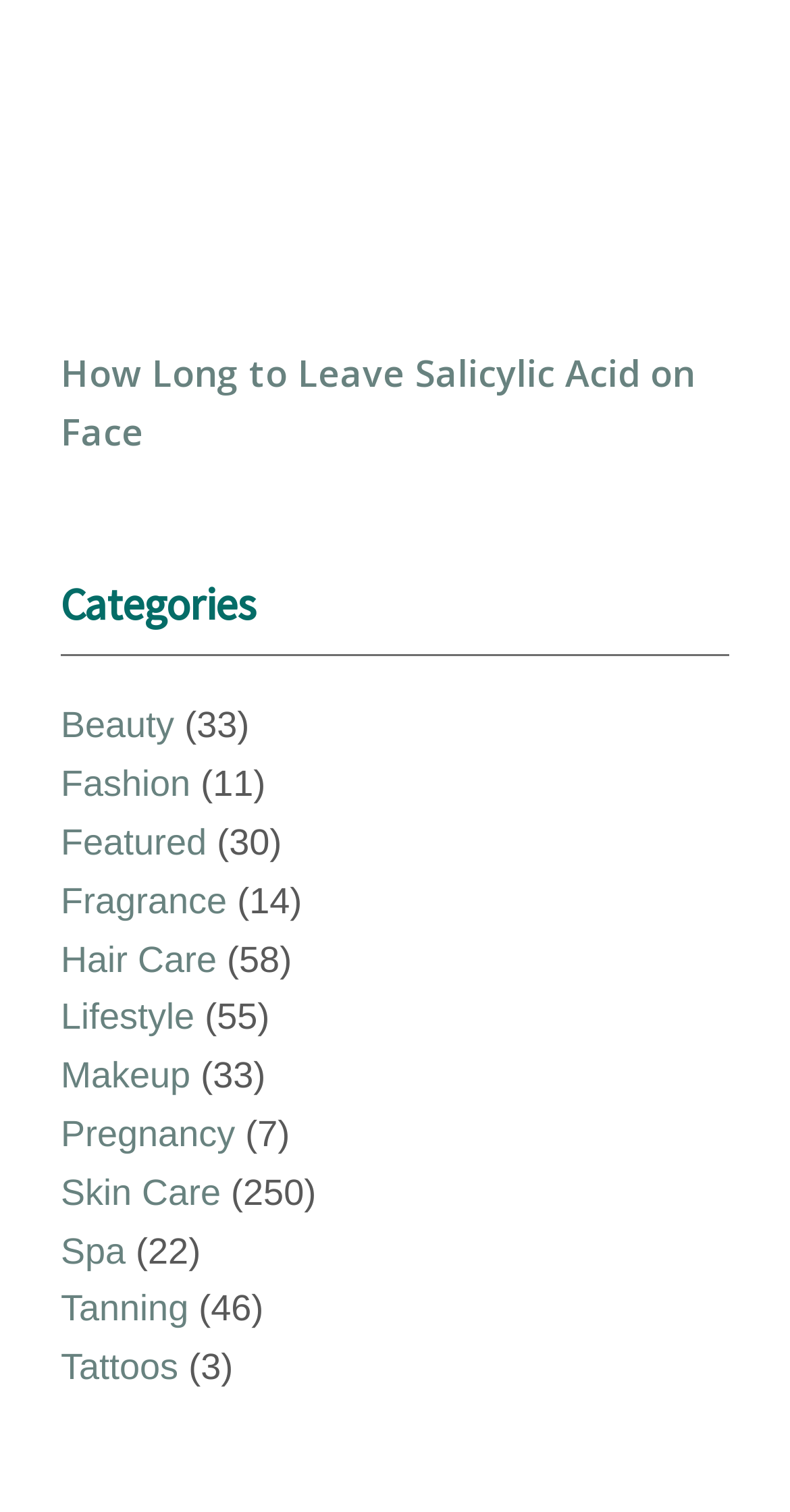Identify the bounding box coordinates of the clickable region to carry out the given instruction: "Read the article about 'How Long to Leave Salicylic Acid on Face'".

[0.077, 0.228, 0.923, 0.305]